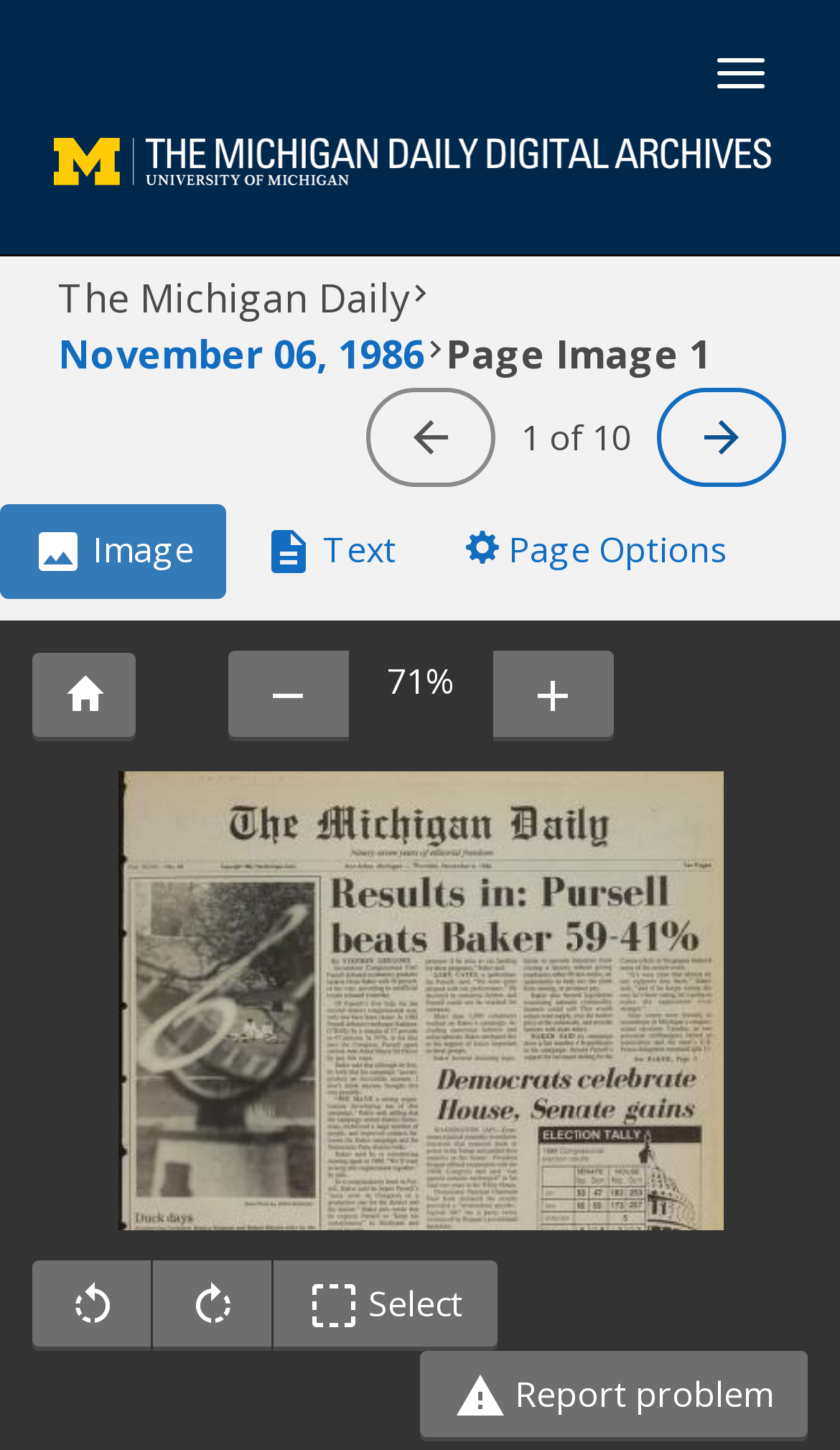Using the given description, provide the bounding box coordinates formatted as (top-left x, top-left y, bottom-right x, bottom-right y), with all values being floating point numbers between 0 and 1. Description: parent_node: Toggle navigation

[0.026, 0.086, 0.957, 0.16]